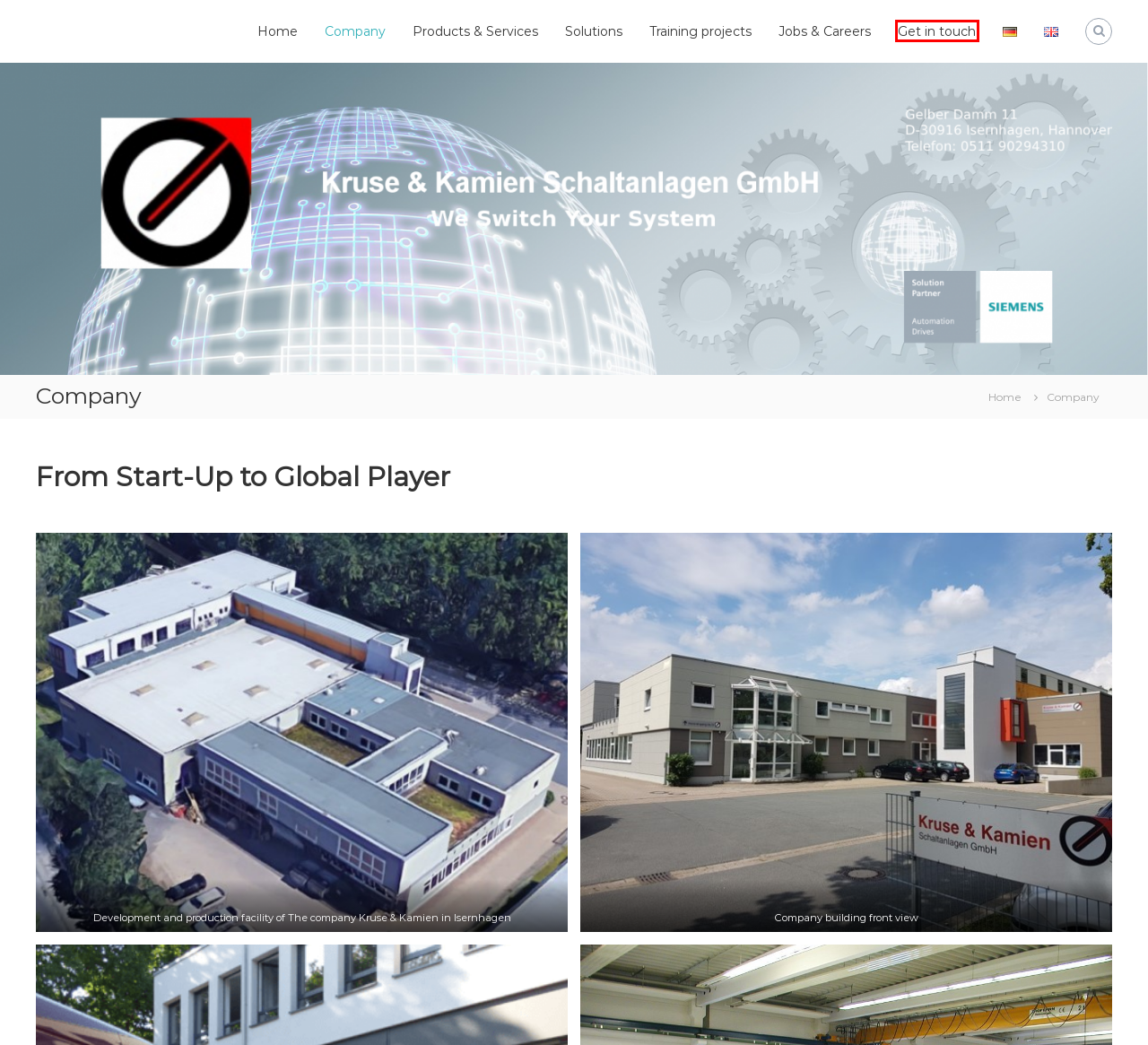You have a screenshot showing a webpage with a red bounding box highlighting an element. Choose the webpage description that best fits the new webpage after clicking the highlighted element. The descriptions are:
A. Imprint - Kruse & Kamien Schaltanlagen - We Switch Your System
B. Products & Services - Kruse & Kamien Schaltanlagen - We Switch Your System
C. Data Protection - Kruse & Kamien Schaltanlagen - We Switch Your System
D. Get in touch - Kruse & Kamien Schaltanlagen - We Switch Your System
E. Home - Kruse & Kamien Schaltanlagen - We Switch Your System
F. Jobs & Careers - Kruse & Kamien Schaltanlagen - We Switch Your System
G. Solutions - Kruse & Kamien Schaltanlagen - We Switch Your System
H. Unternehmen - Kruse & Kamien Schaltanlagen - We Switch Your System

D